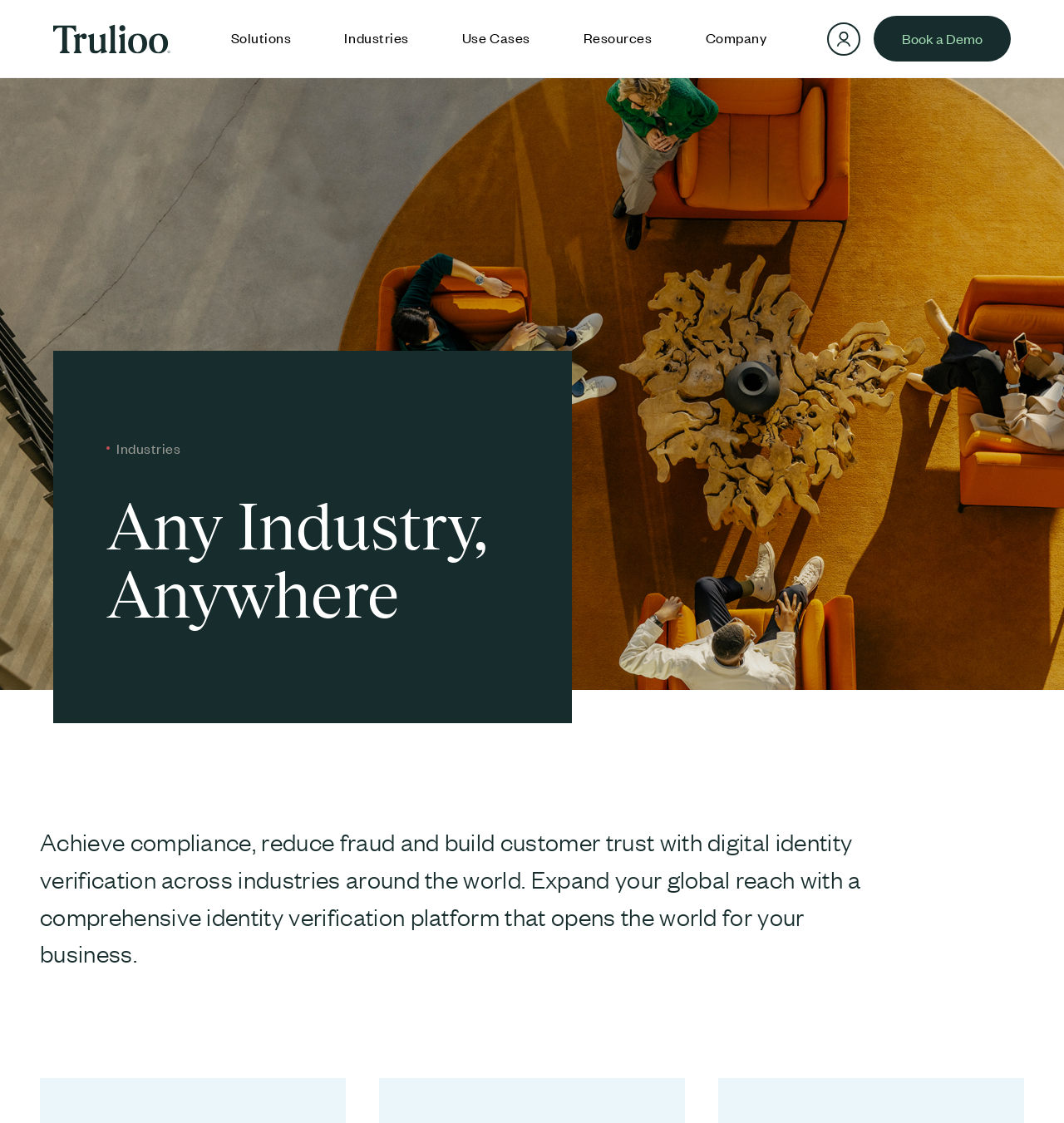Answer the question in one word or a short phrase:
What is the scope of the platform?

Global